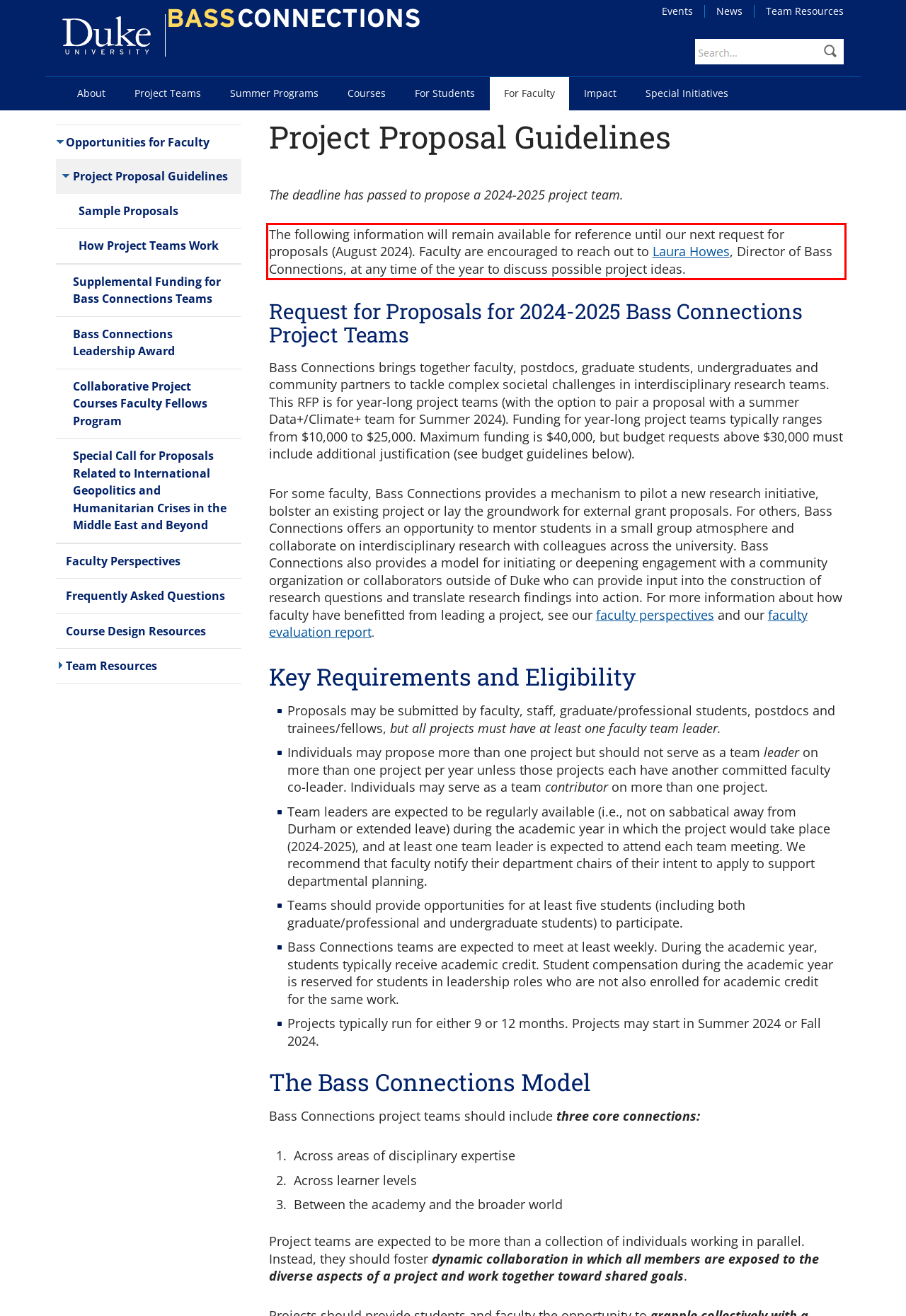Using the provided screenshot of a webpage, recognize and generate the text found within the red rectangle bounding box.

The following information will remain available for reference until our next request for proposals (August 2024). Faculty are encouraged to reach out to Laura Howes, Director of Bass Connections, at any time of the year to discuss possible project ideas.